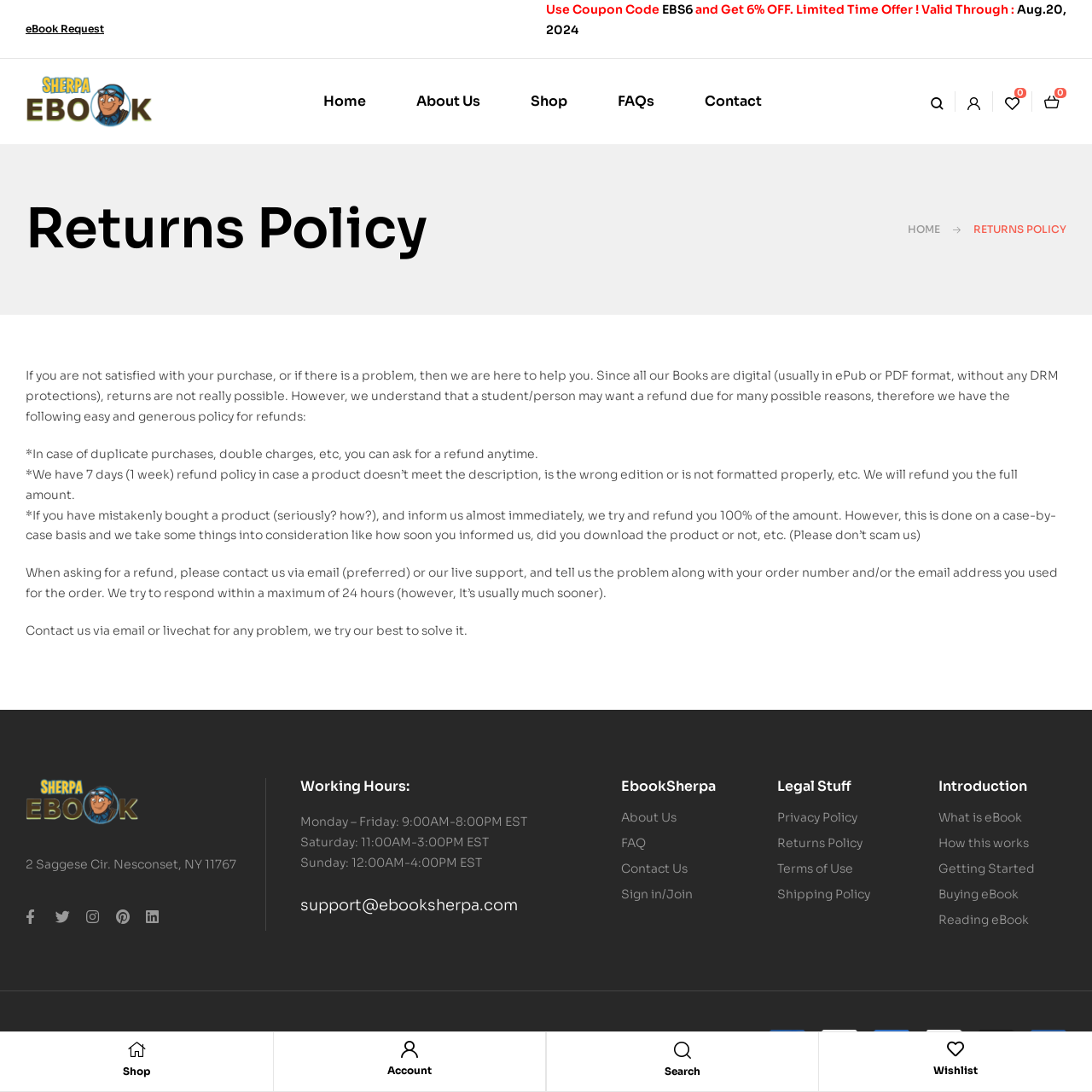What is the refund policy for duplicate purchases?
Using the screenshot, give a one-word or short phrase answer.

Refund anytime